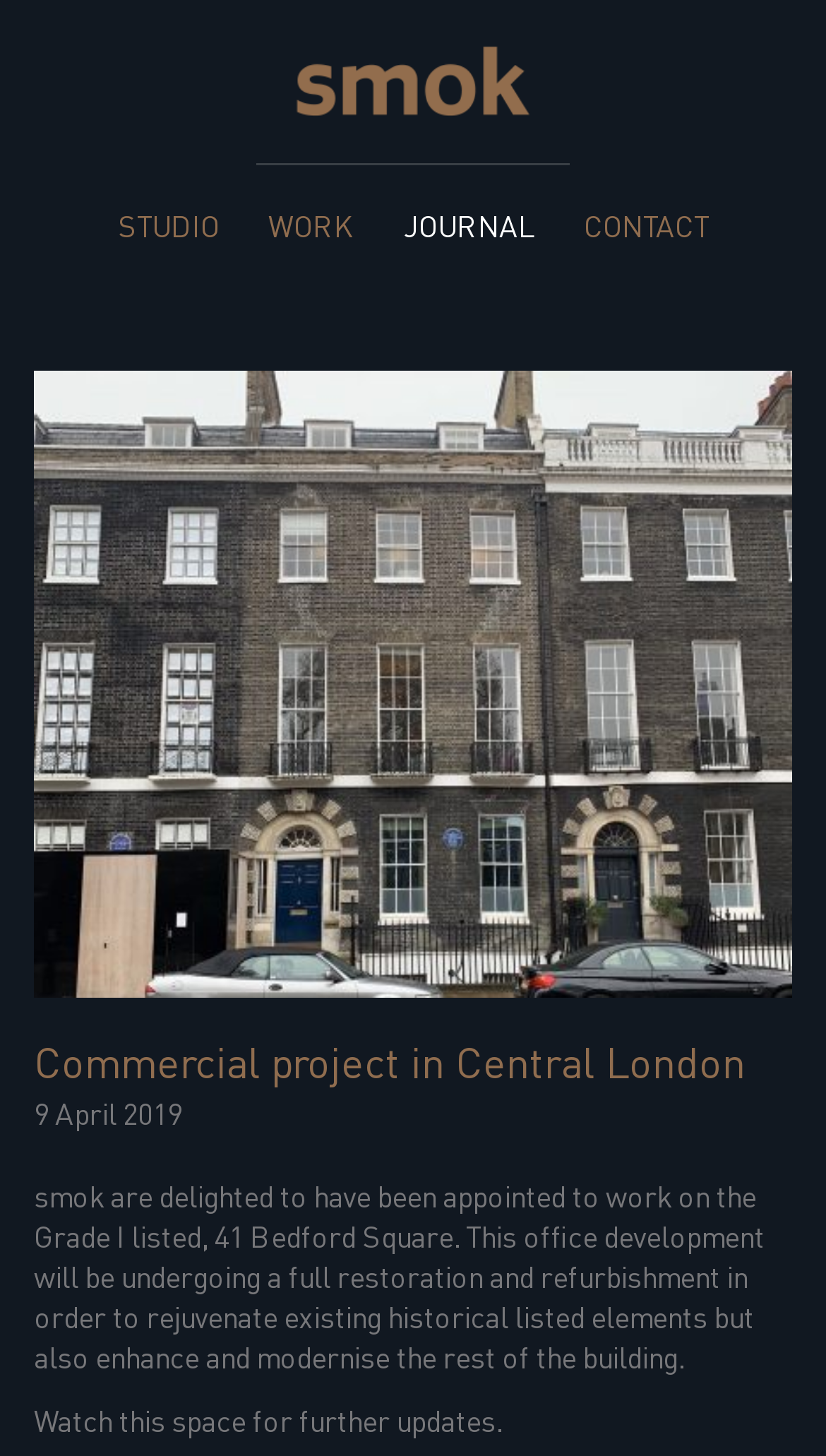Provide the bounding box coordinates for the UI element described in this sentence: "studio". The coordinates should be four float values between 0 and 1, i.e., [left, top, right, bottom].

[0.142, 0.141, 0.265, 0.169]